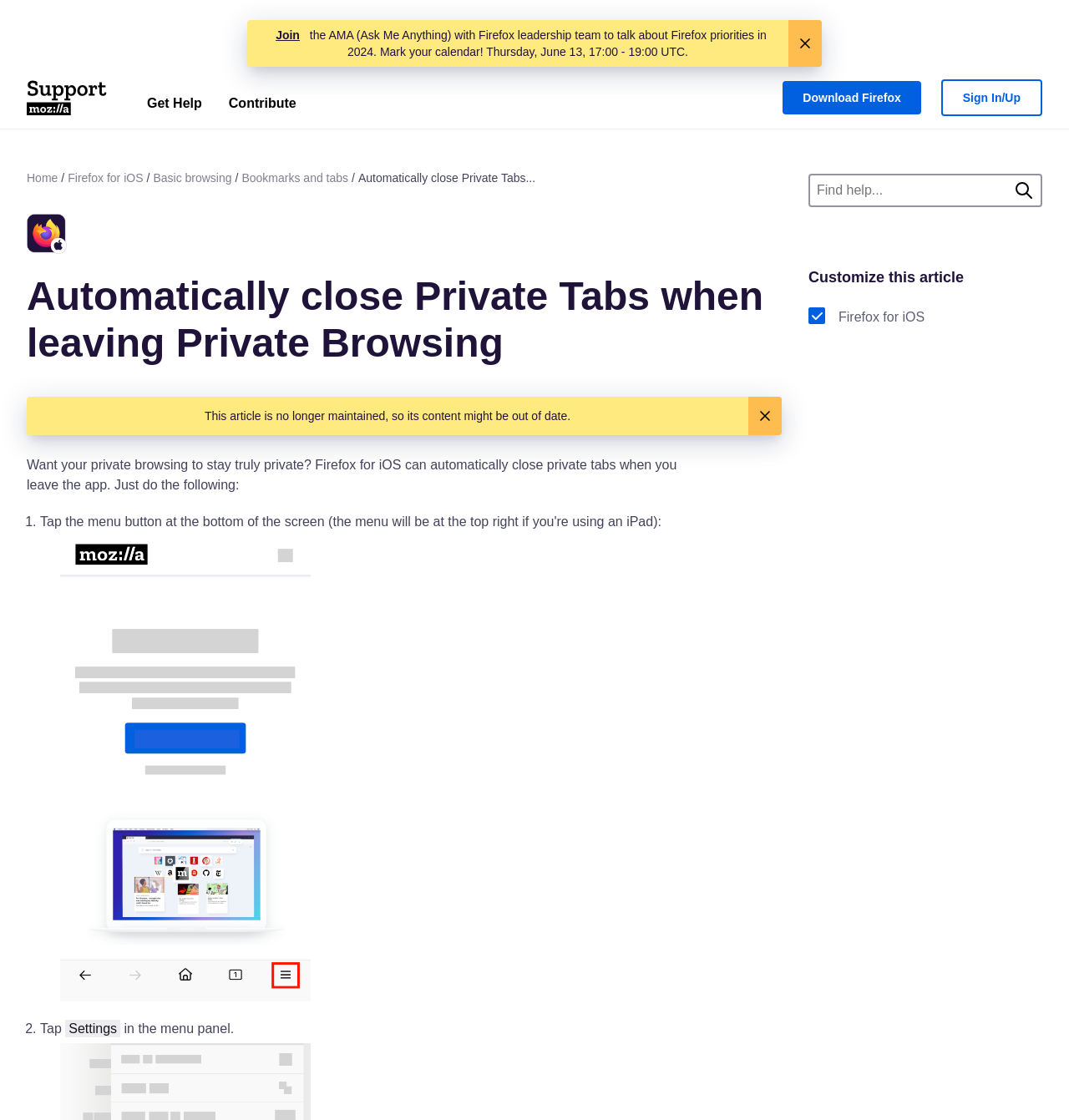Please identify the bounding box coordinates of the area I need to click to accomplish the following instruction: "Sign In/Up".

[0.88, 0.071, 0.975, 0.104]